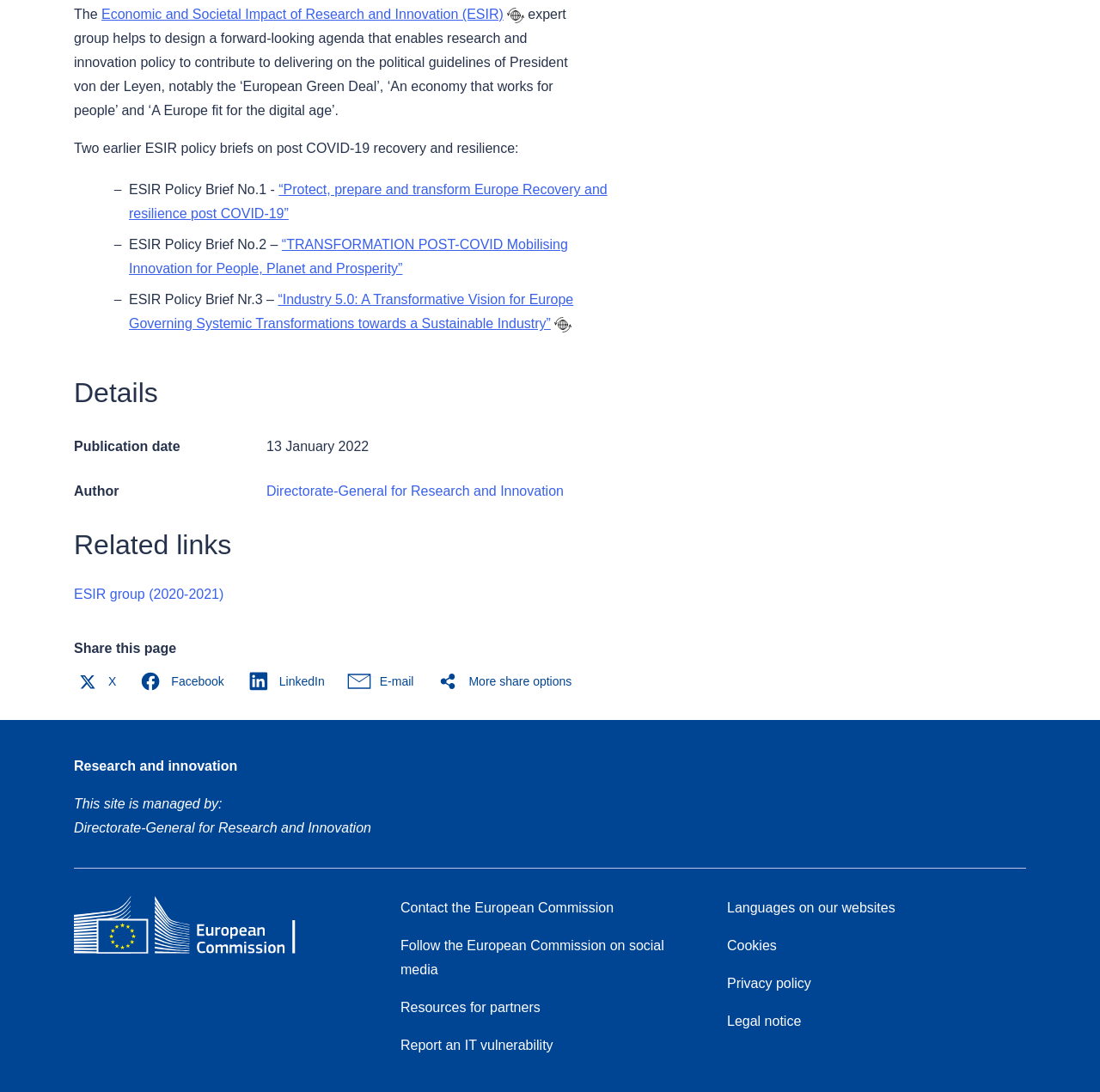What is the name of the directorate-general responsible for the webpage?
Kindly offer a comprehensive and detailed response to the question.

The webpage is managed by the Directorate-General for Research and Innovation, as indicated at the bottom of the webpage.